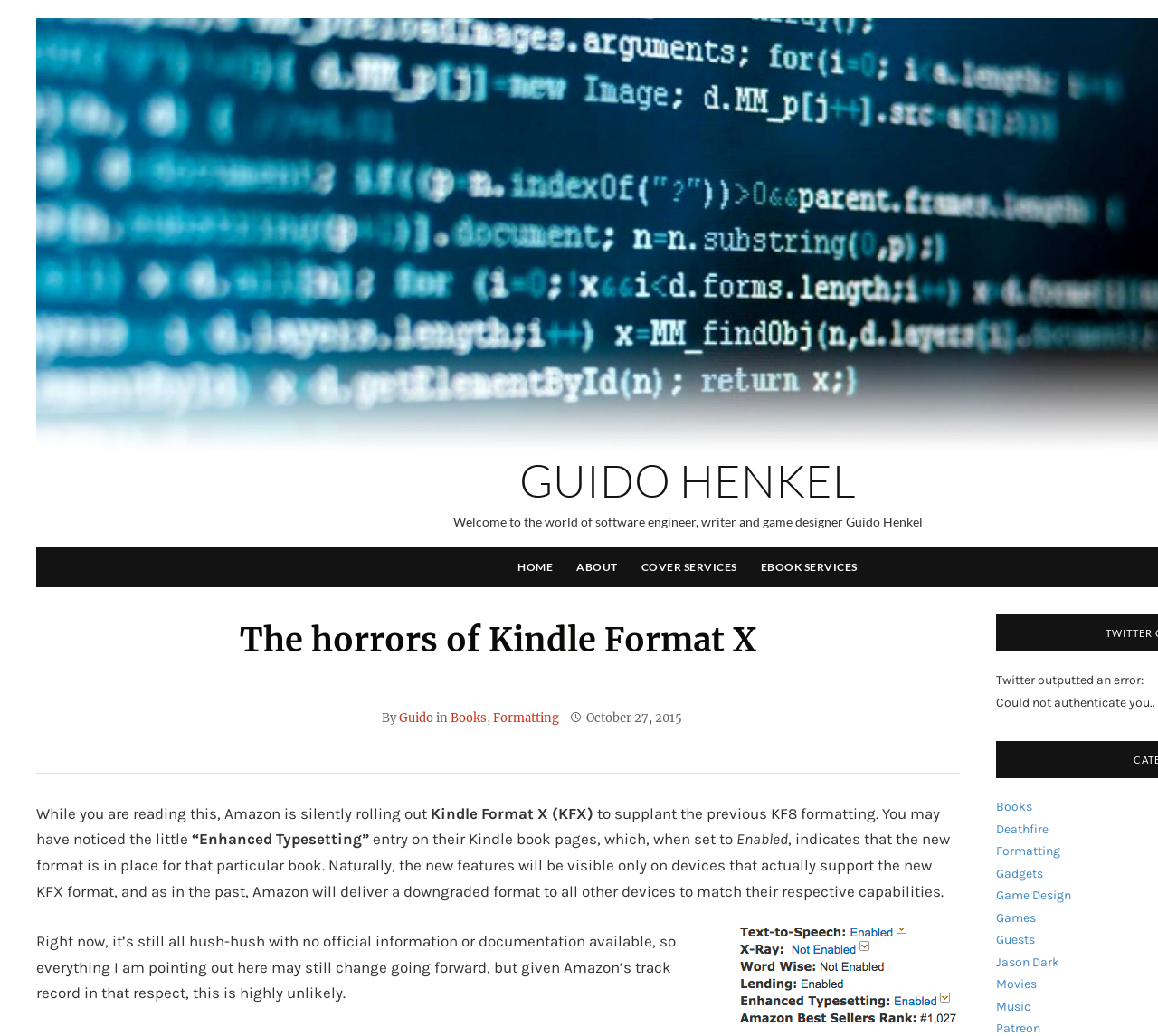Answer the question with a single word or phrase: 
What is the name of the image shown in the article?

AMZEnhanced